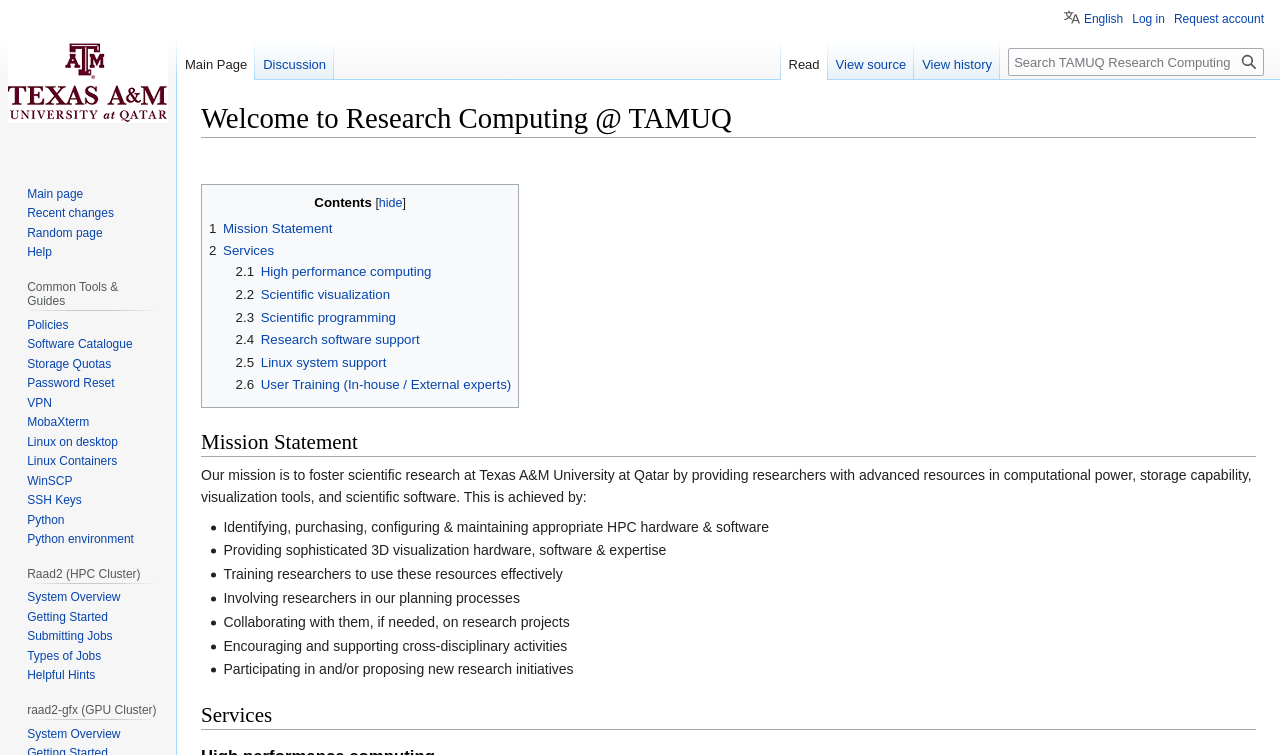Find and provide the bounding box coordinates for the UI element described with: "2.4 Research software support".

[0.184, 0.44, 0.328, 0.46]